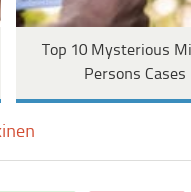Illustrate the scene in the image with a detailed description.

The image is associated with an article titled "Top 10 Mysterious Missing Persons Cases," which likely explores intriguing and unresolved disappearances that have captured public attention. This article delves into compelling stories of individuals whose cases remain unsolved, stirring curiosity and concern. Below the image, there is a citation indicating that the content has been fact-checked by Darci Heikkinen, suggesting a level of credibility and reliability in the information provided. The overall presentation encourages readers to engage with the mysterious narratives surrounding these cases.